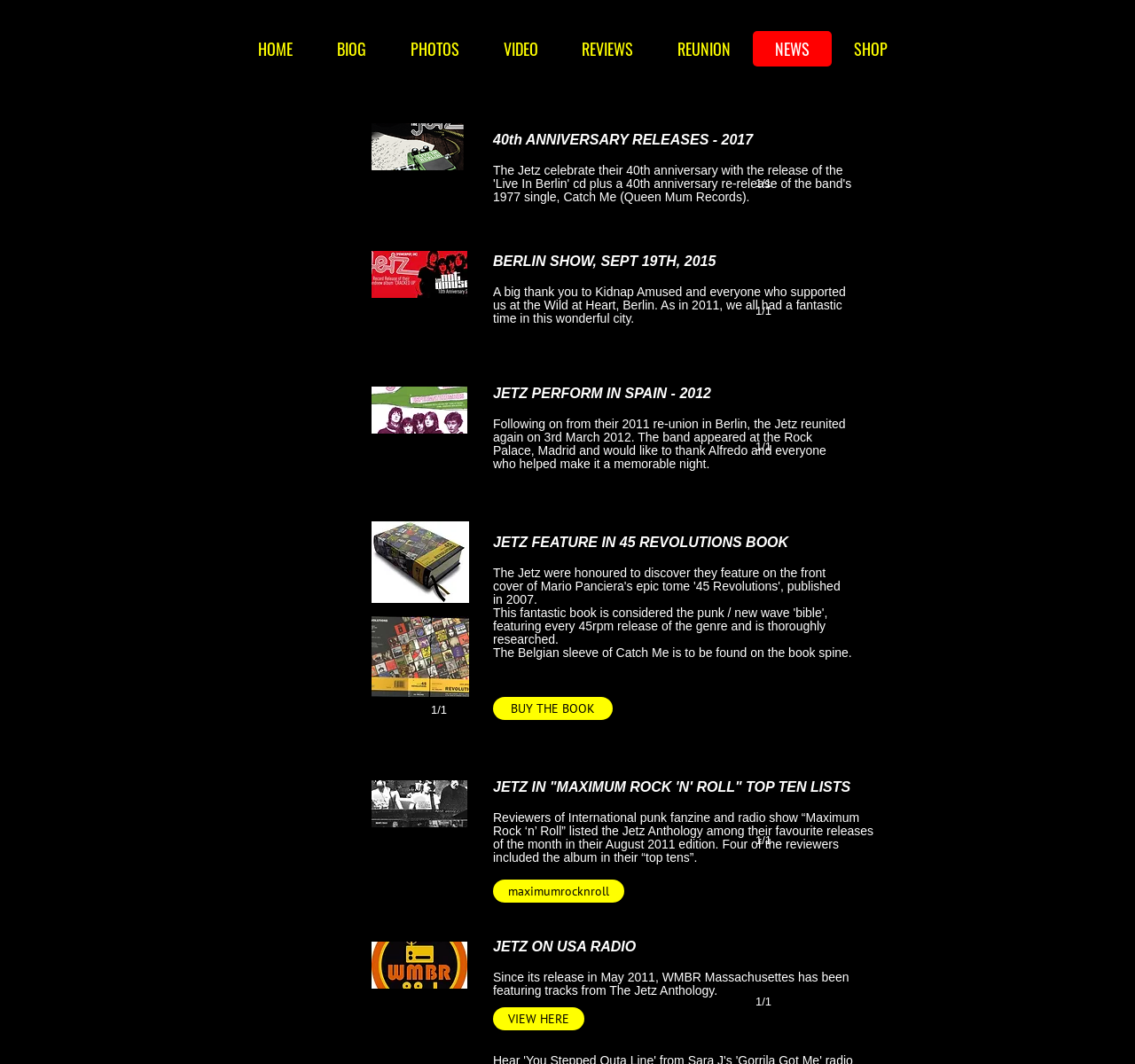Where did the Jetz reunite in 2011?
Please use the image to provide an in-depth answer to the question.

The answer can be found by reading the text on the webpage, specifically the section that mentions 'Following on from their 2011 re-union in Berlin...'. This clearly states that the Jetz reunited in Berlin in 2011.